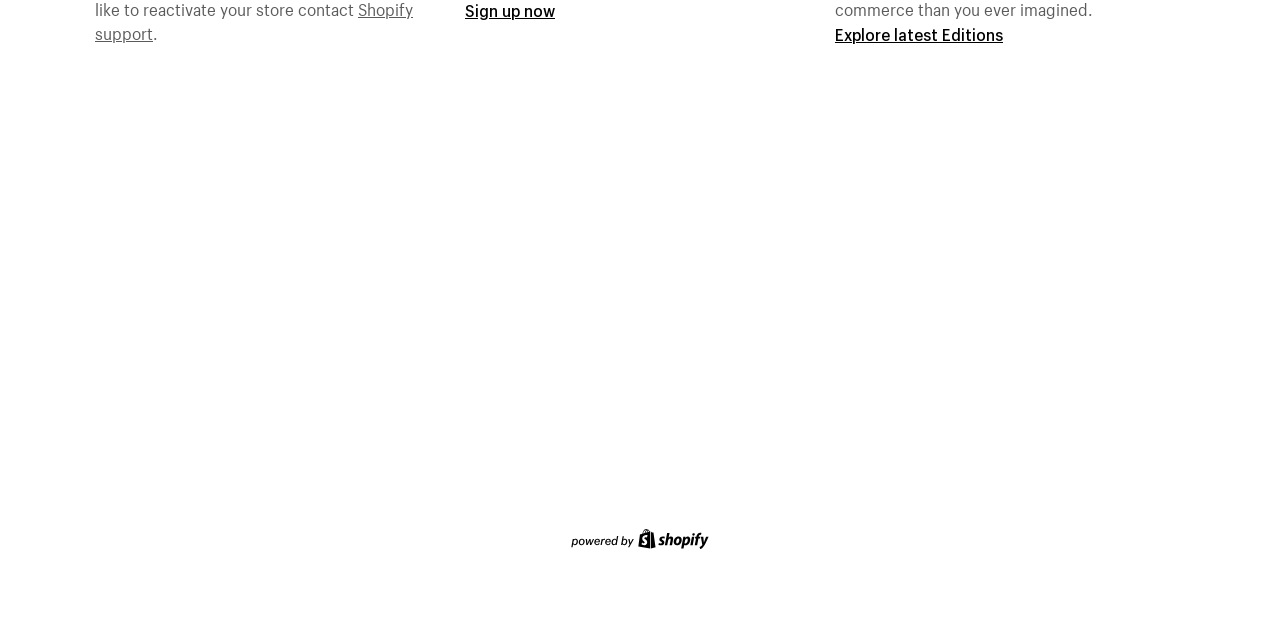Locate the bounding box of the UI element with the following description: "Explore latest Editions".

[0.652, 0.037, 0.784, 0.07]